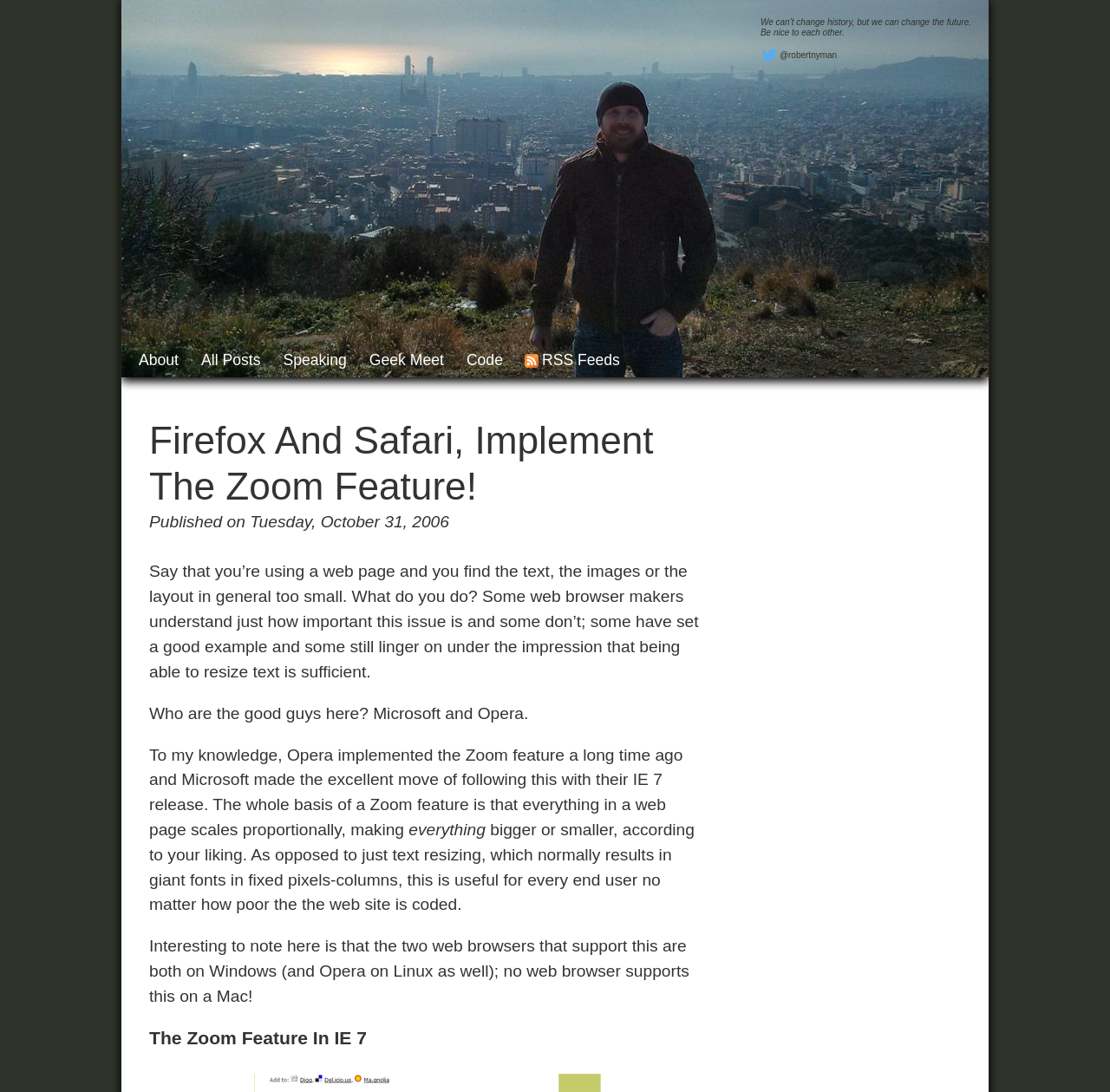How many links are there in the top navigation menu?
Please answer the question with as much detail as possible using the screenshot.

By examining the webpage, I can see that there are 6 links in the top navigation menu, which are 'About', 'All Posts', 'Speaking', 'Geek Meet', 'Code', and 'RSS Feeds'.